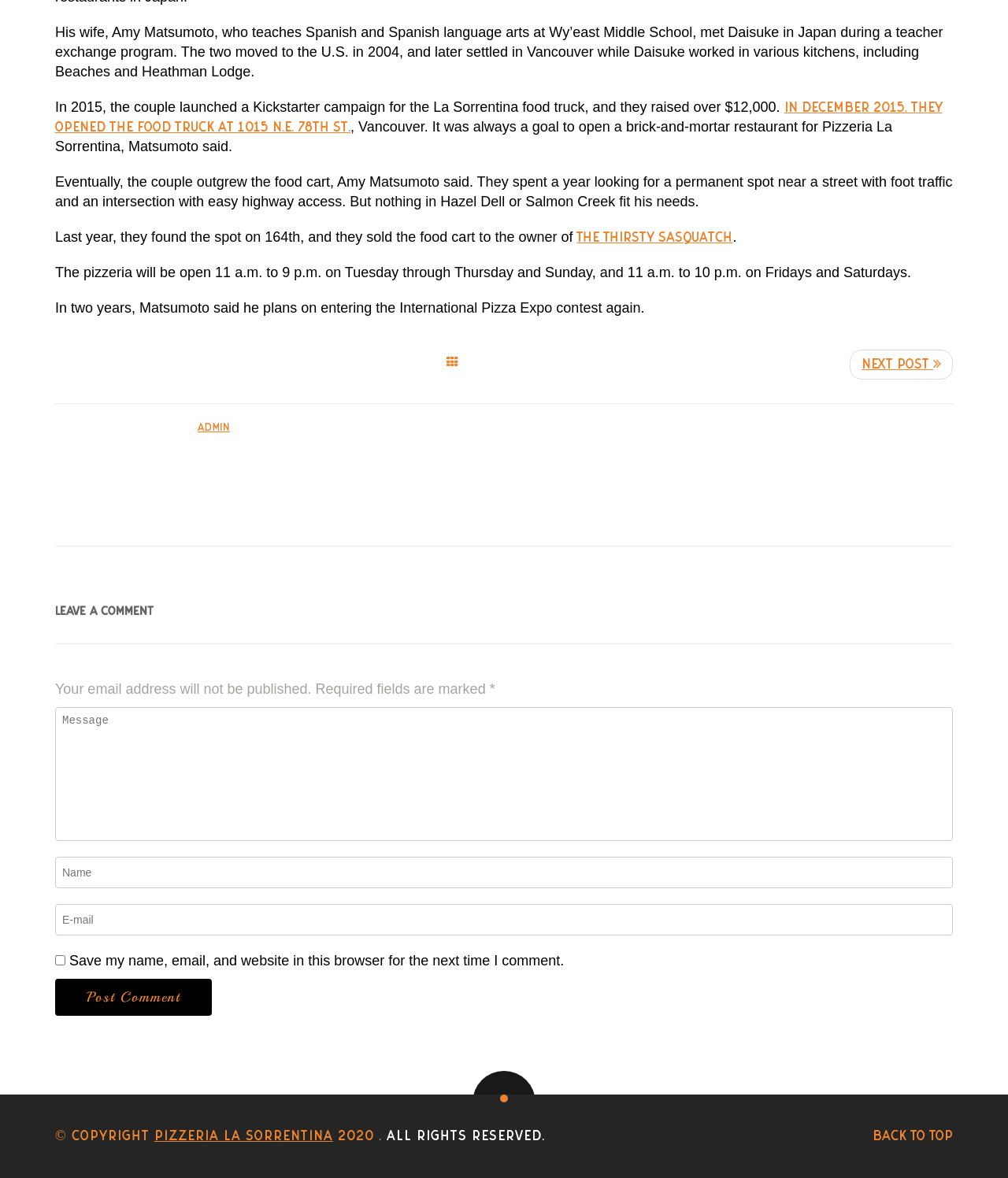Indicate the bounding box coordinates of the element that must be clicked to execute the instruction: "Click the link to Pizzeria La Sorrentina". The coordinates should be given as four float numbers between 0 and 1, i.e., [left, top, right, bottom].

[0.153, 0.958, 0.33, 0.971]